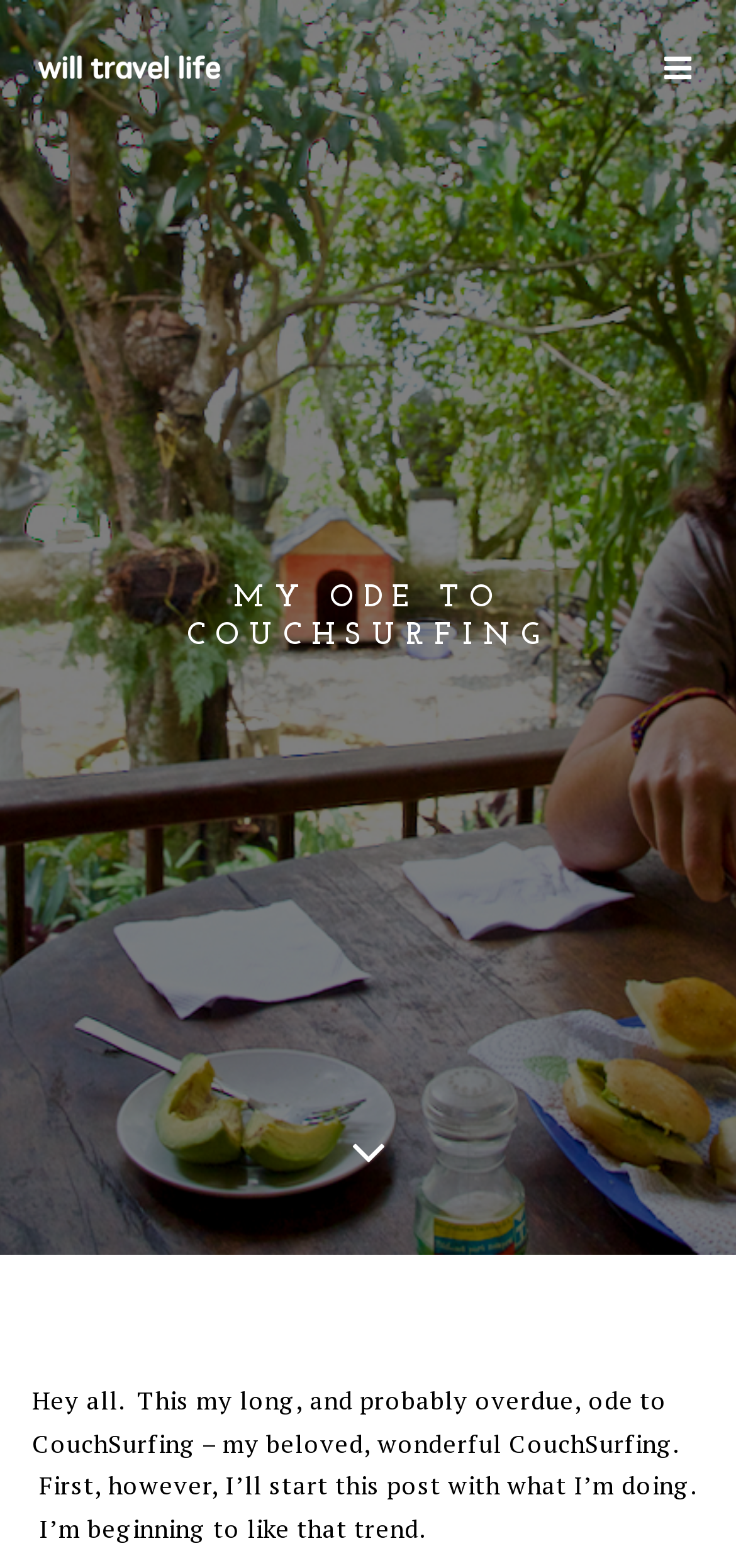Please determine the primary heading and provide its text.

MY ODE TO COUCHSURFING